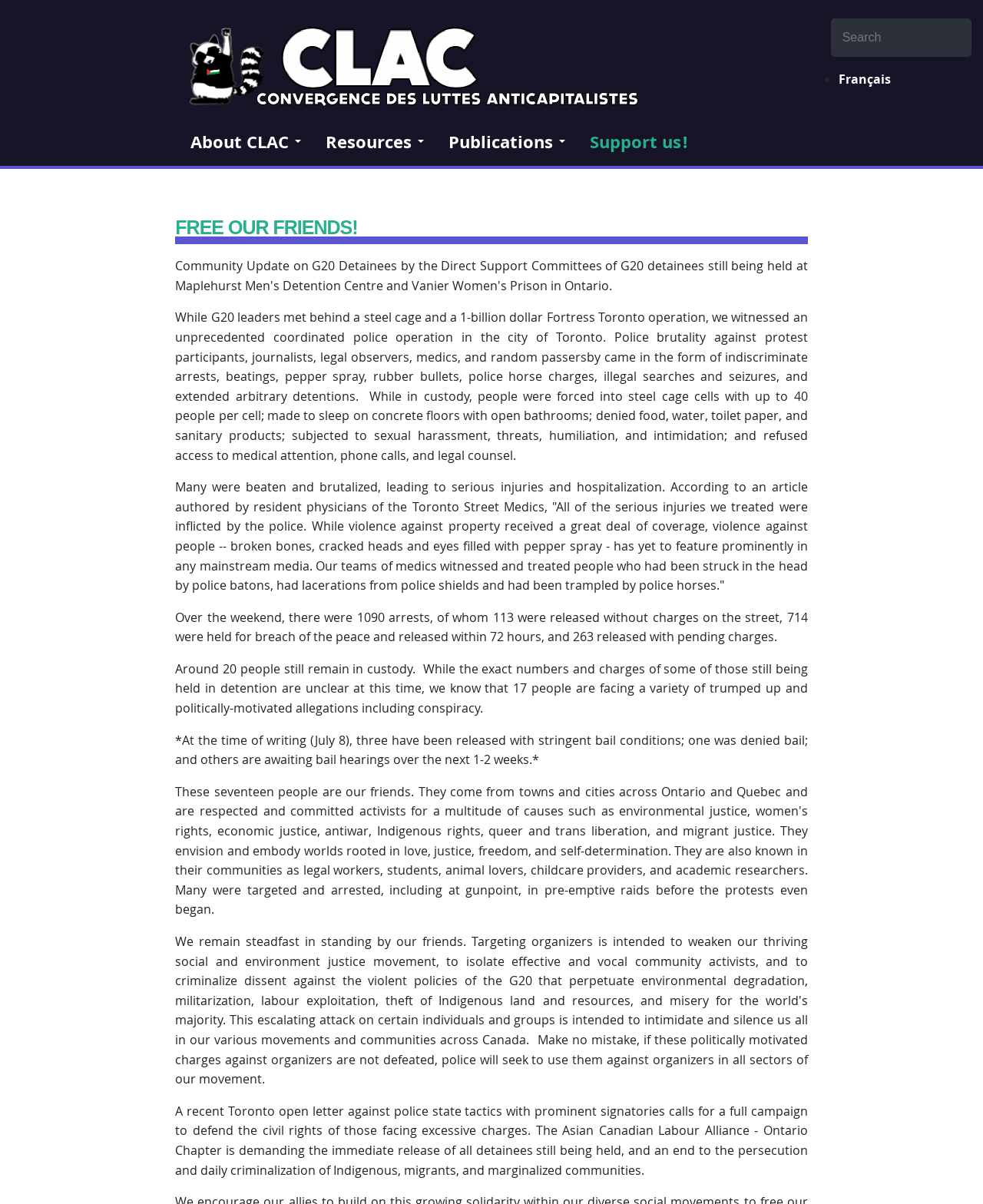How many people were arrested during the G20 summit?
Please answer the question with a detailed response using the information from the screenshot.

According to the text, 'Over the weekend, there were 1090 arrests...' which indicates that 1090 people were arrested during the G20 summit.